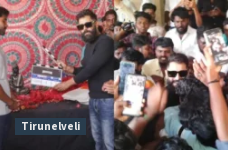Using the image as a reference, answer the following question in as much detail as possible:
What is the atmosphere of the event?

The answer can be obtained by analyzing the caption, which describes the background as adorned with colorful patterns, enhancing the celebratory atmosphere of this significant event in the film industry.